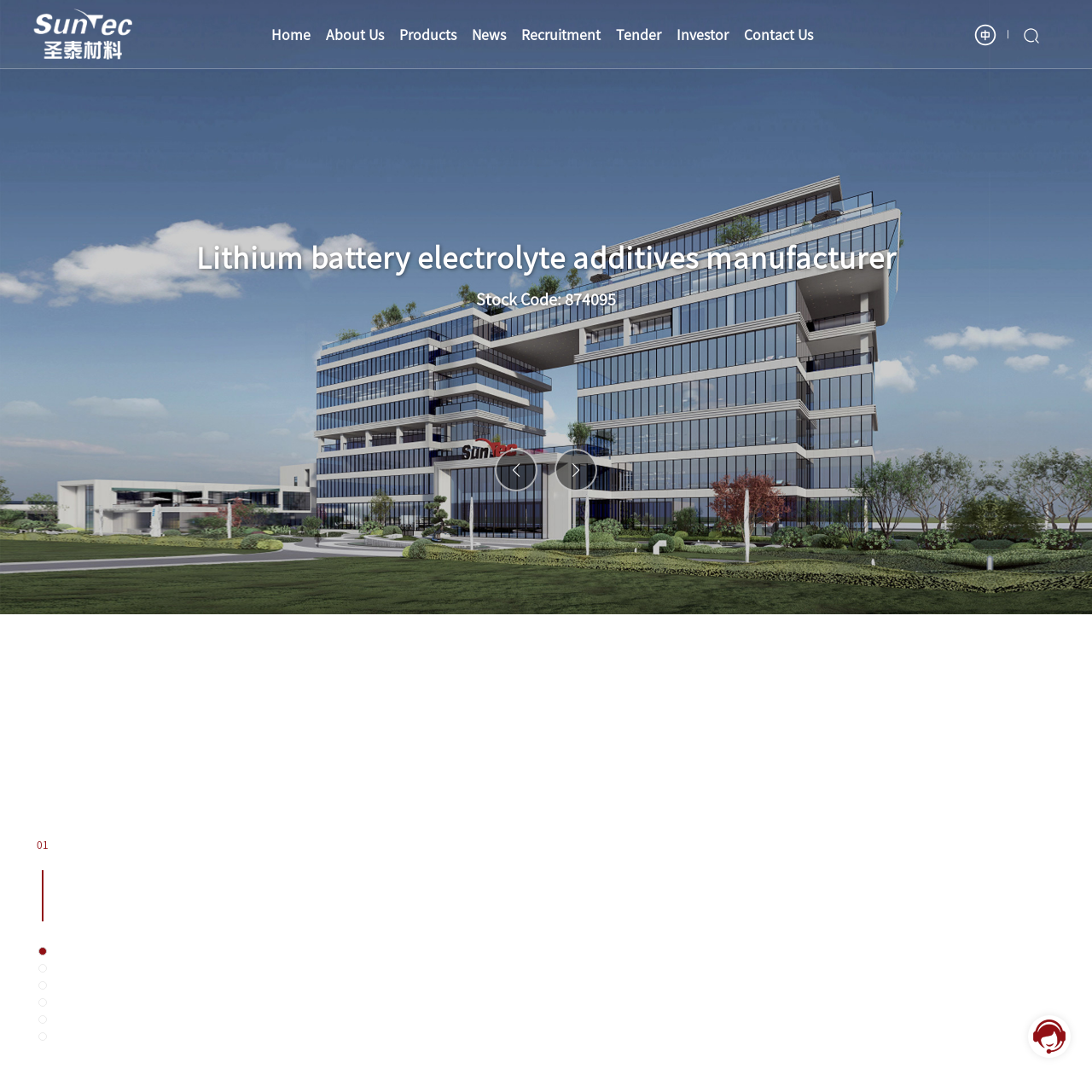Please answer the following question as detailed as possible based on the image: 
What is the purpose of the buttons at the bottom of the page?

The buttons at the bottom of the page, labeled 'Go to slide 1', 'Go to slide 2', and so on, are used to navigate through different slides or sections of the webpage. This can be inferred from their labels and their position at the bottom of the page.